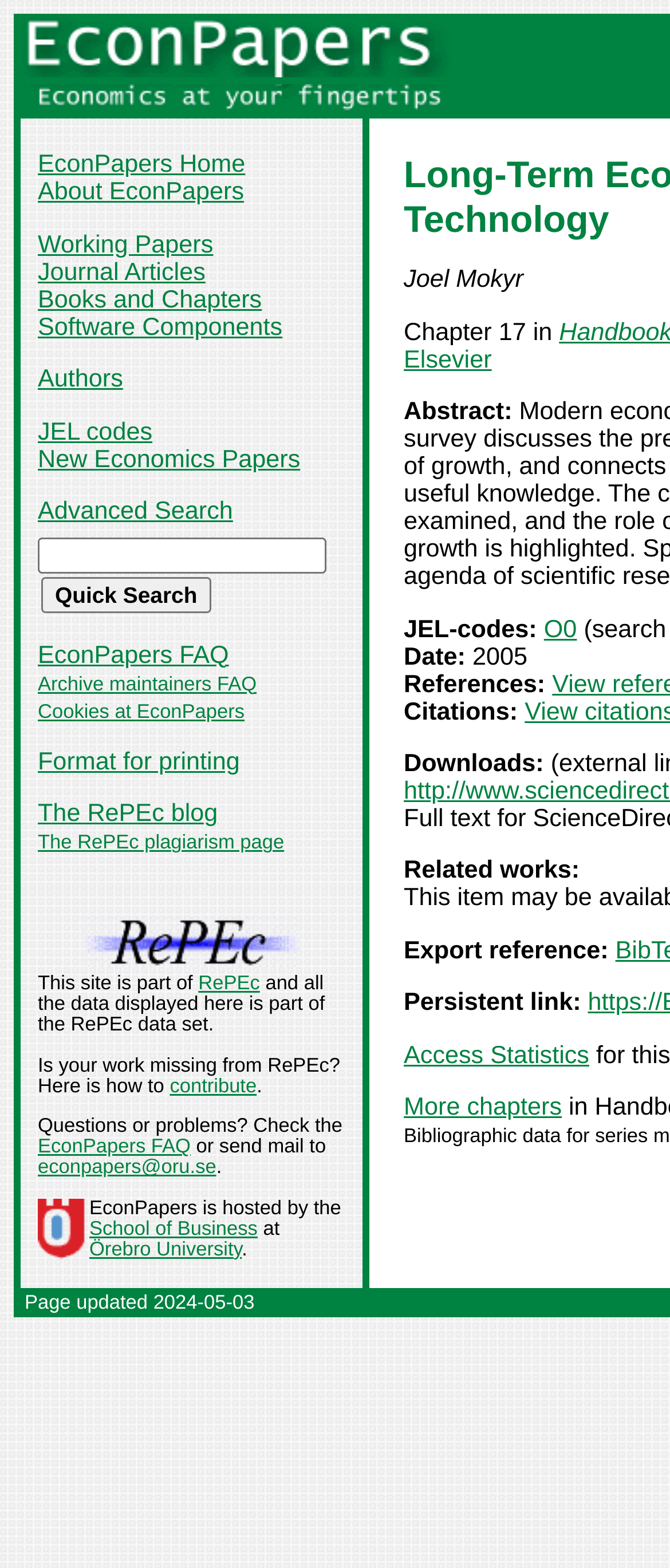Determine the bounding box coordinates of the clickable area required to perform the following instruction: "View August 2015". The coordinates should be represented as four float numbers between 0 and 1: [left, top, right, bottom].

None